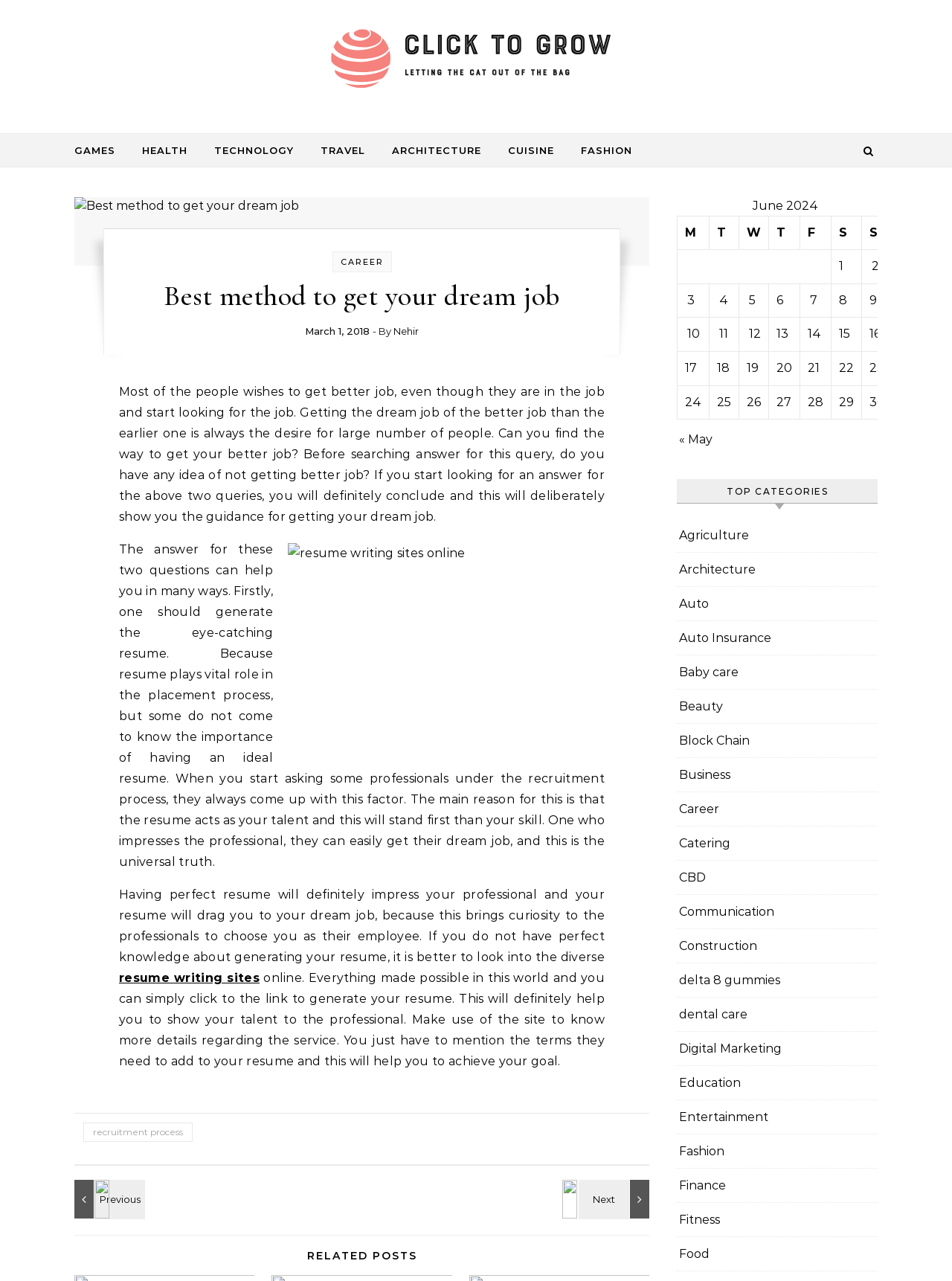Identify the bounding box coordinates for the element you need to click to achieve the following task: "Click on the 'CAREER' link". The coordinates must be four float values ranging from 0 to 1, formatted as [left, top, right, bottom].

[0.357, 0.2, 0.403, 0.208]